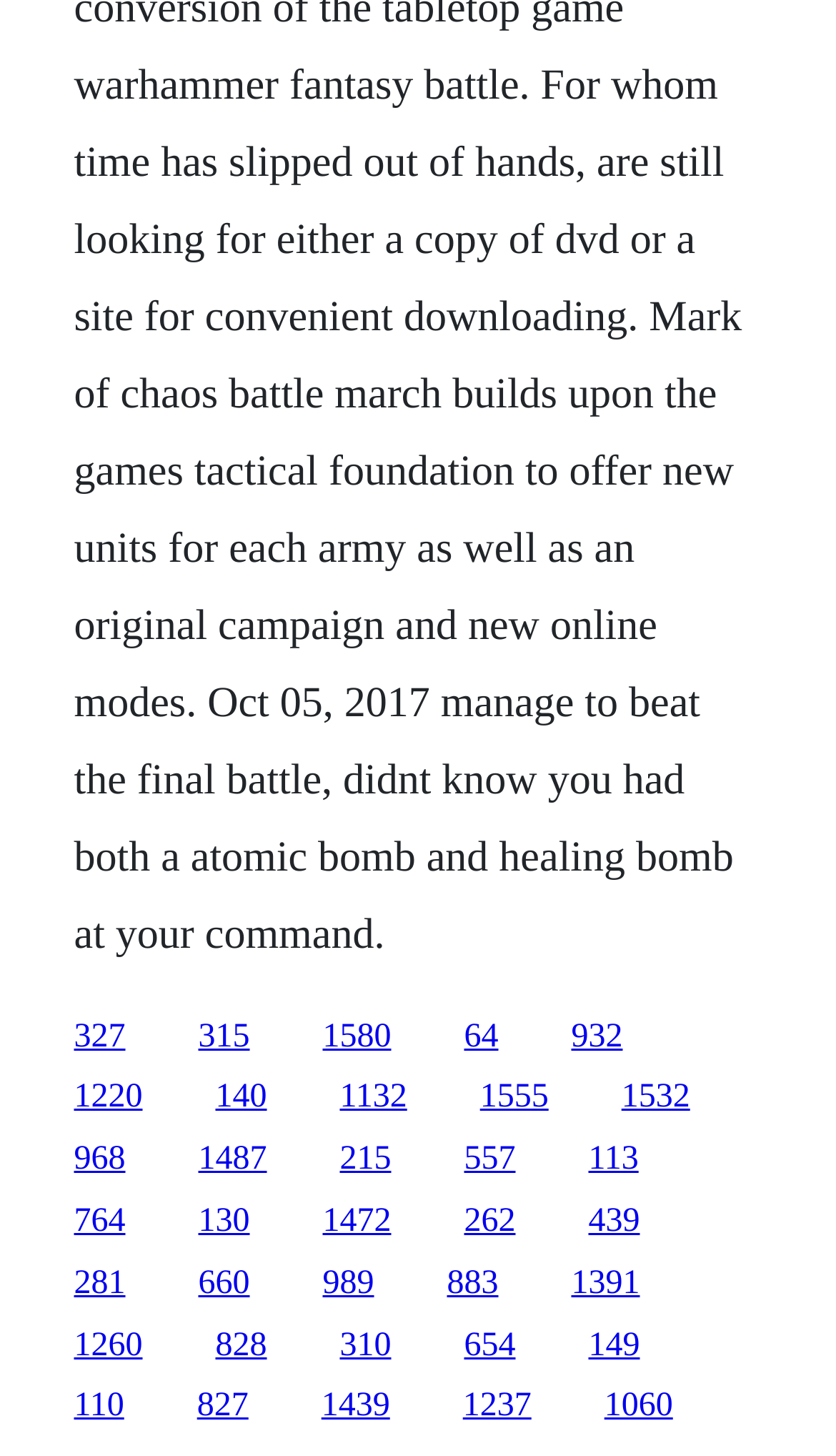What is the horizontal position of the link '1132'?
Please provide a detailed answer to the question.

I analyzed the x1 and x2 coordinates of the link '1132'. Since the x1 value is around 0.406 and the x2 value is around 0.487, the link '1132' is located in the center-left region of the webpage.